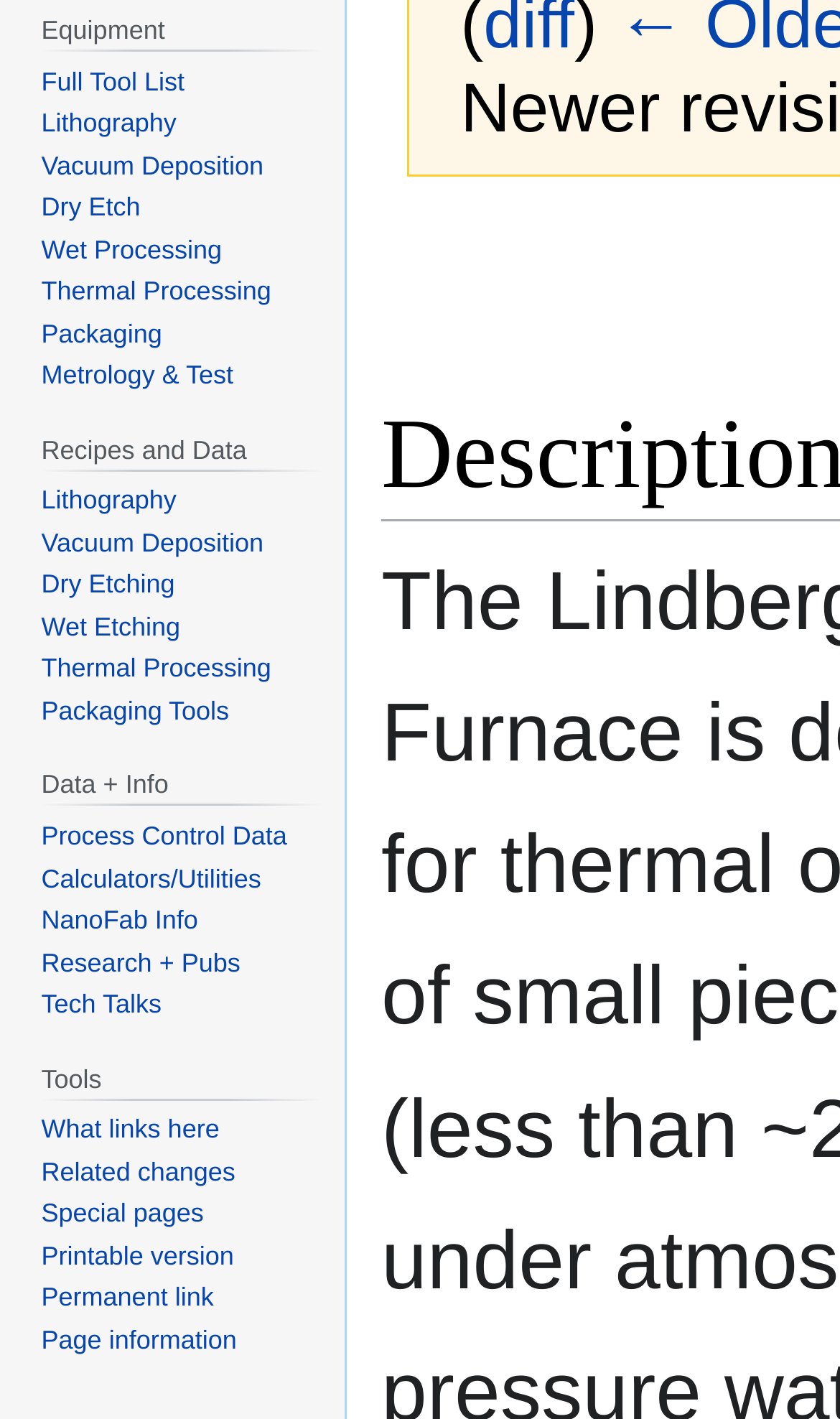Using the provided element description: "Calculators/Utilities", determine the bounding box coordinates of the corresponding UI element in the screenshot.

[0.049, 0.608, 0.311, 0.63]